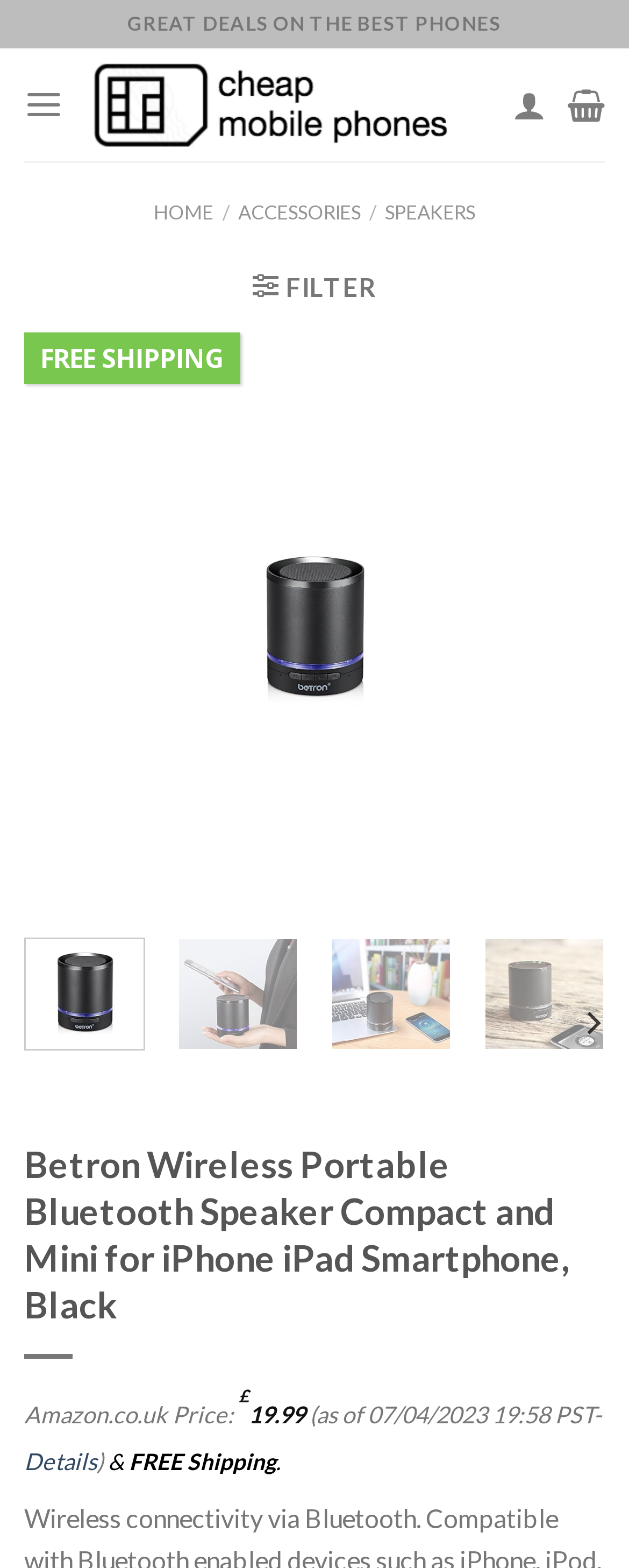Using the given element description, provide the bounding box coordinates (top-left x, top-left y, bottom-right x, bottom-right y) for the corresponding UI element in the screenshot: parent_node: FREE SHIPPING

[0.013, 0.598, 0.987, 0.686]